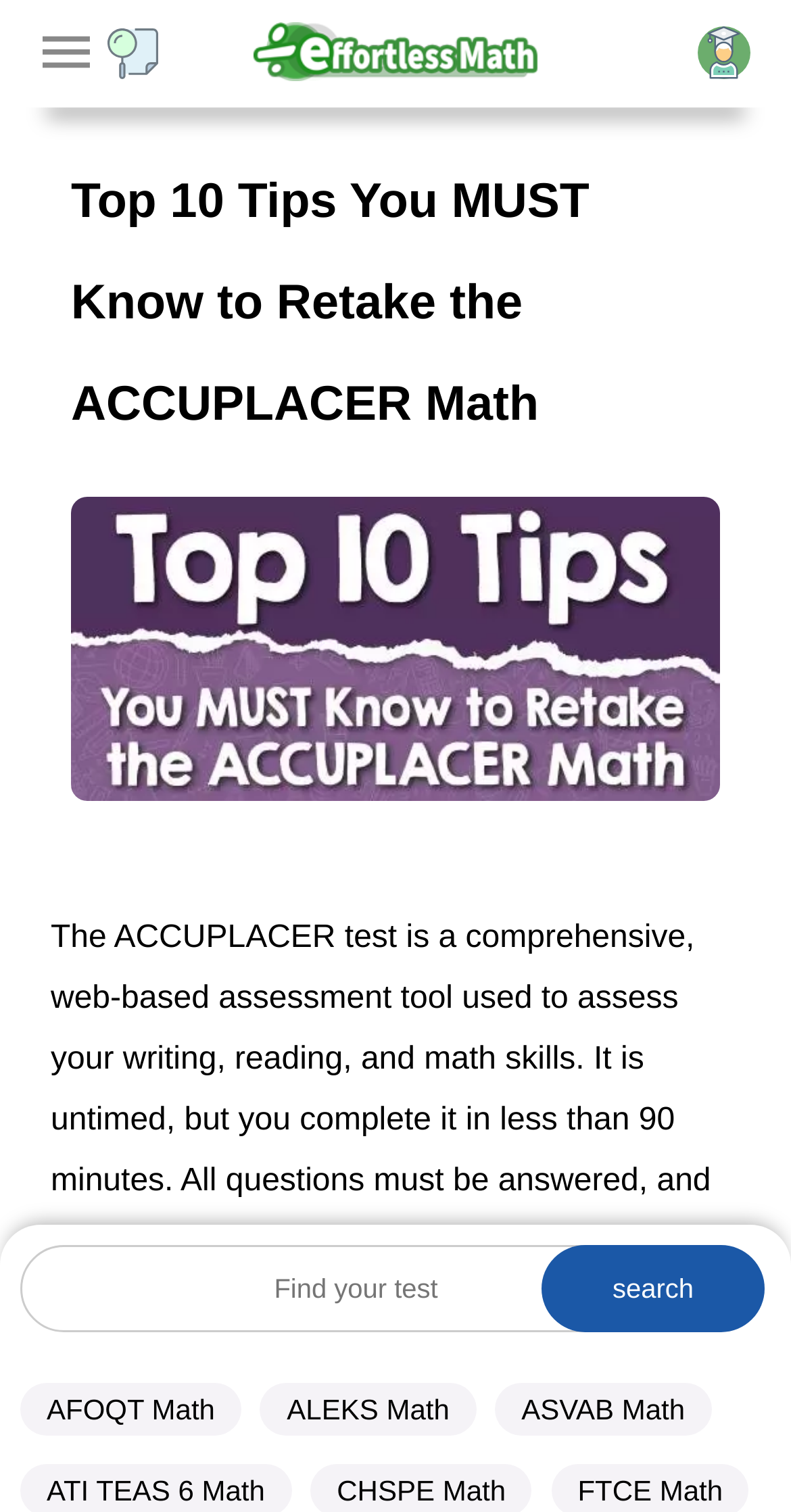How long does it take to complete the ACCUPLACER test?
Based on the visual information, provide a detailed and comprehensive answer.

The webpage states that the ACCUPLACER test is untimed, but you complete it in less than 90 minutes. This information is obtained from the StaticText element that describes the ACCUPLACER test.